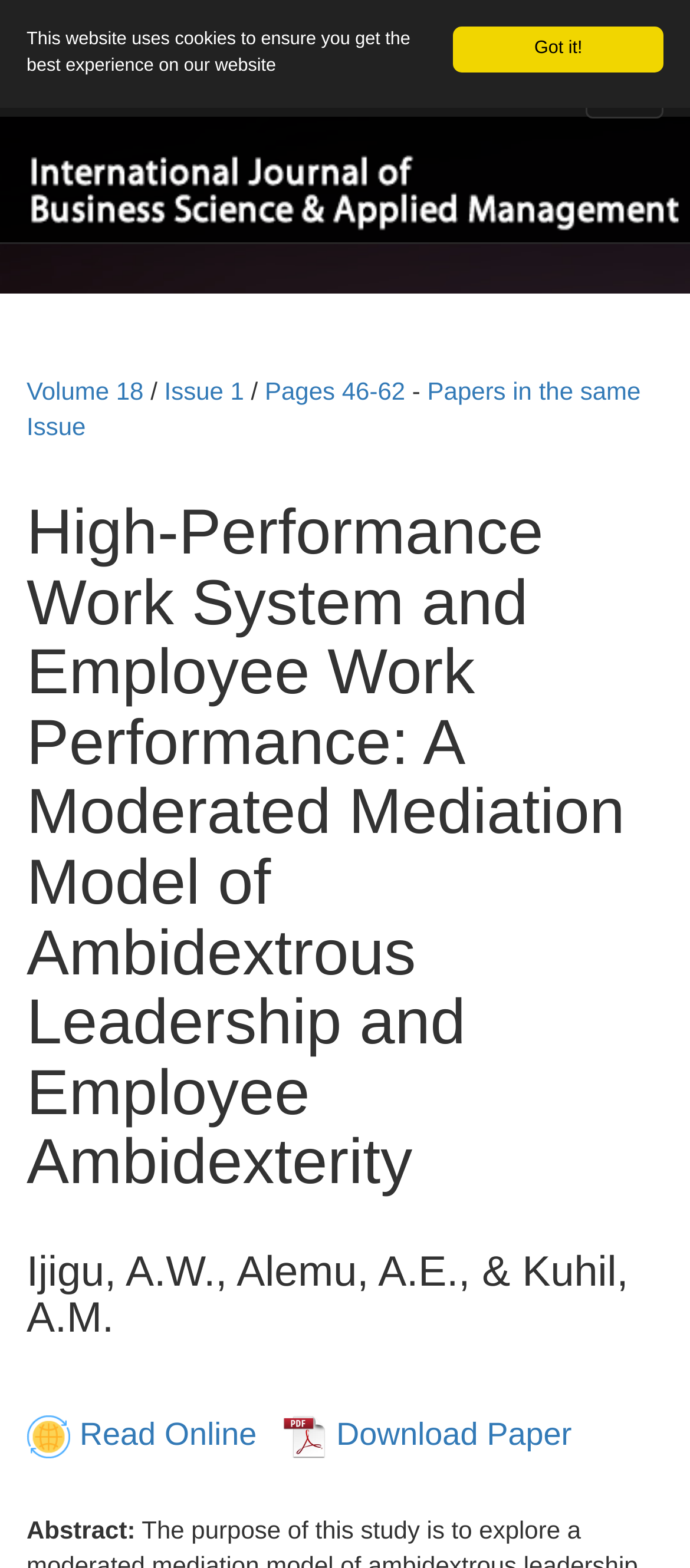What is the headline of the webpage?

High-Performance Work System and Employee Work Performance: A Moderated Mediation Model of Ambidextrous Leadership and Employee Ambidexterity